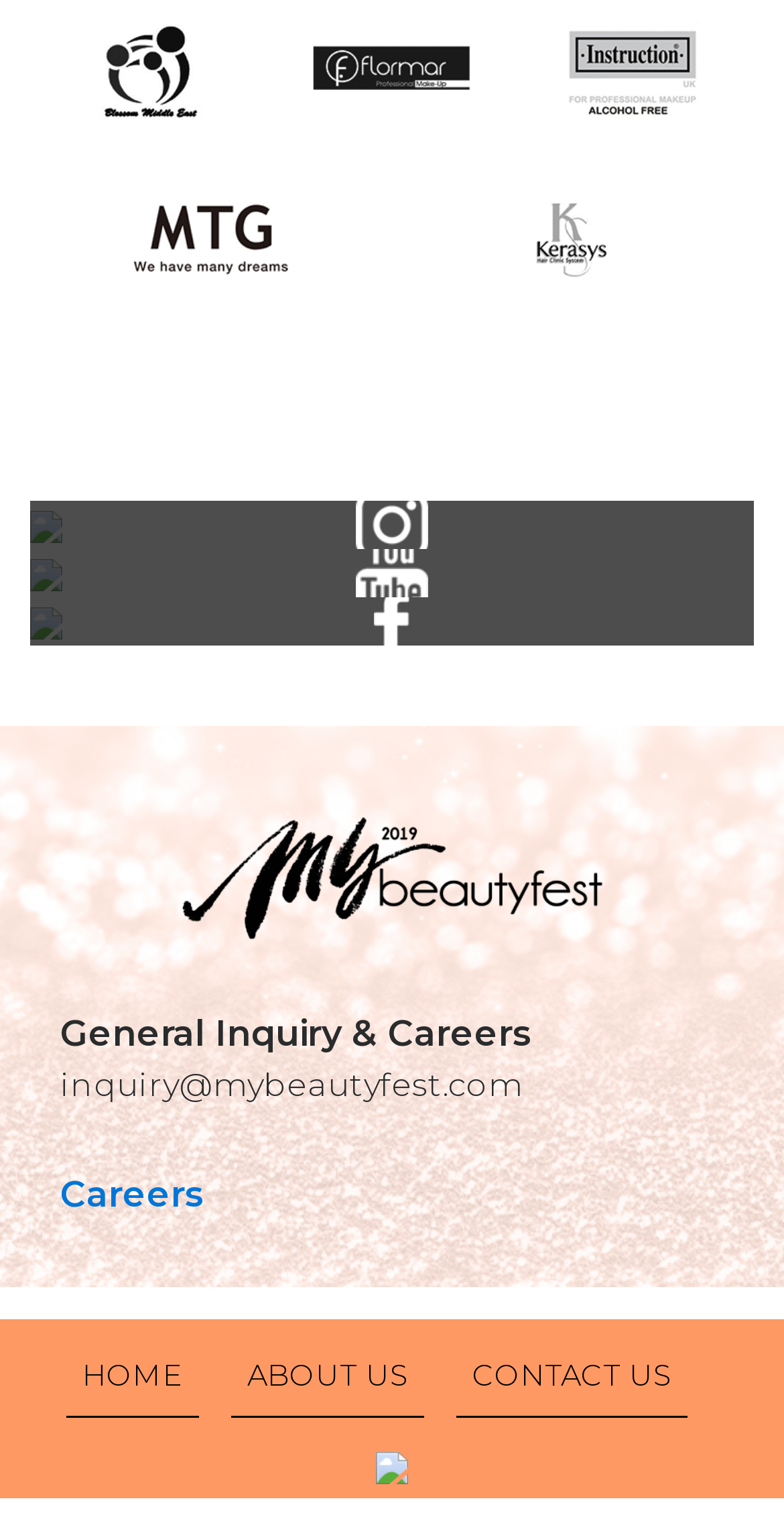Observe the image and answer the following question in detail: What is the position of the 'Follow us on Instagram' link?

By analyzing the bounding box coordinates, I found that the 'Follow us on Instagram' link has a y1 value of 0.33, which is one of the smallest y1 values among all elements, indicating that it is located at the top of the page. Additionally, its x1 value of 0.038 is close to 0, suggesting that it is positioned on the left side of the page.